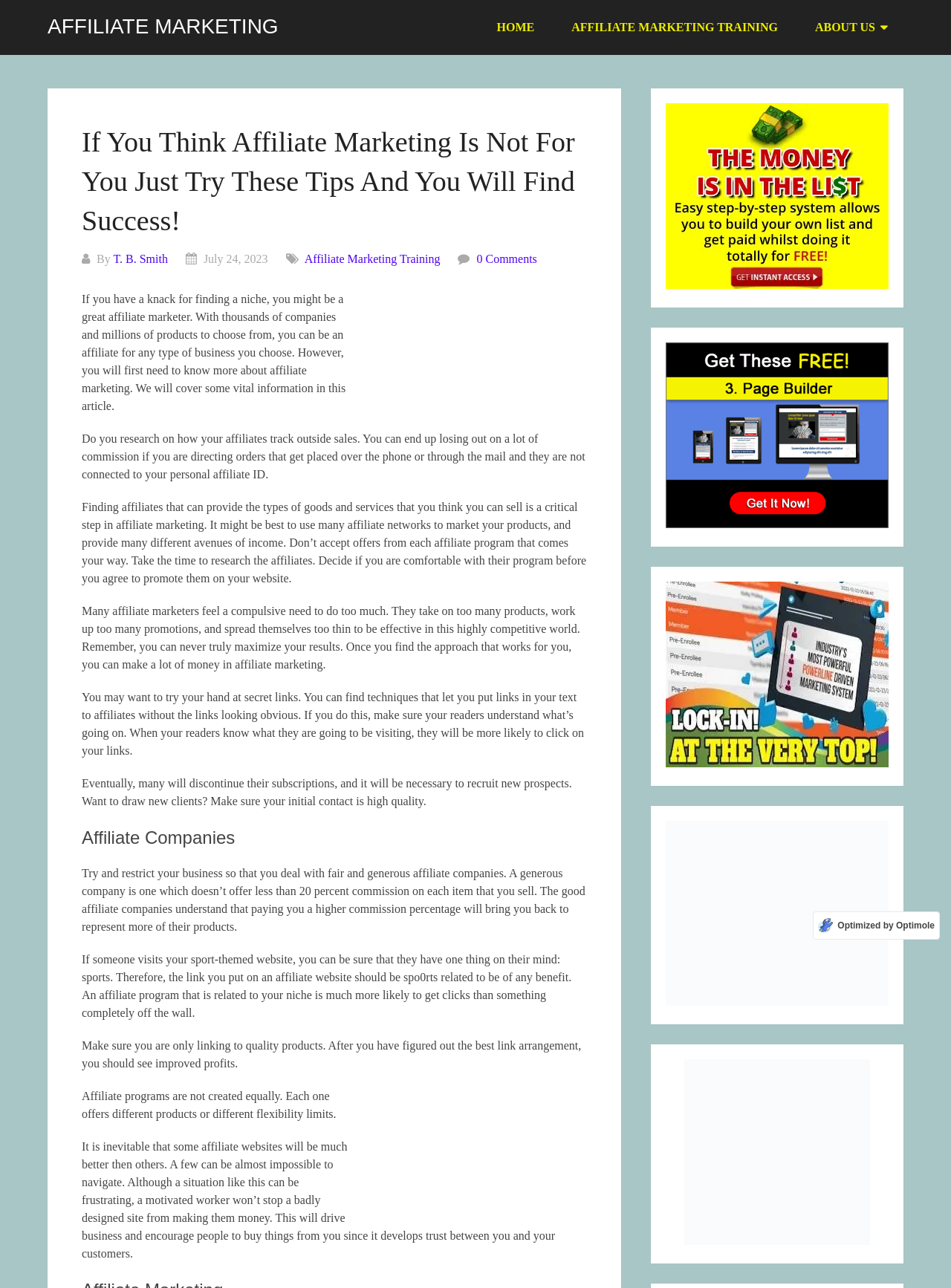Please find the bounding box coordinates of the element that you should click to achieve the following instruction: "Click on the 'Affiliate Marketing Training' link". The coordinates should be presented as four float numbers between 0 and 1: [left, top, right, bottom].

[0.32, 0.196, 0.463, 0.206]